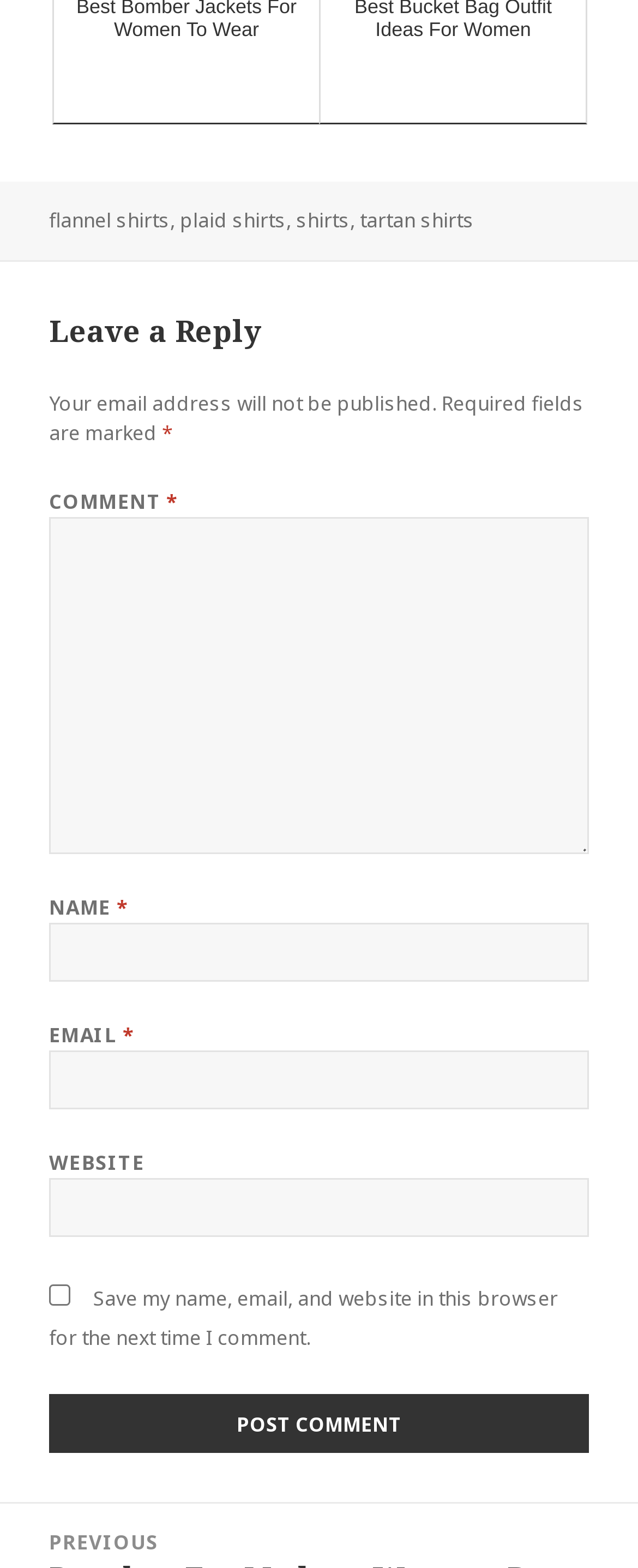What is the button below the comment fields for?
Carefully examine the image and provide a detailed answer to the question.

The button is labeled 'Post Comment' and is located below the comment fields, indicating that it is used to submit the comment.